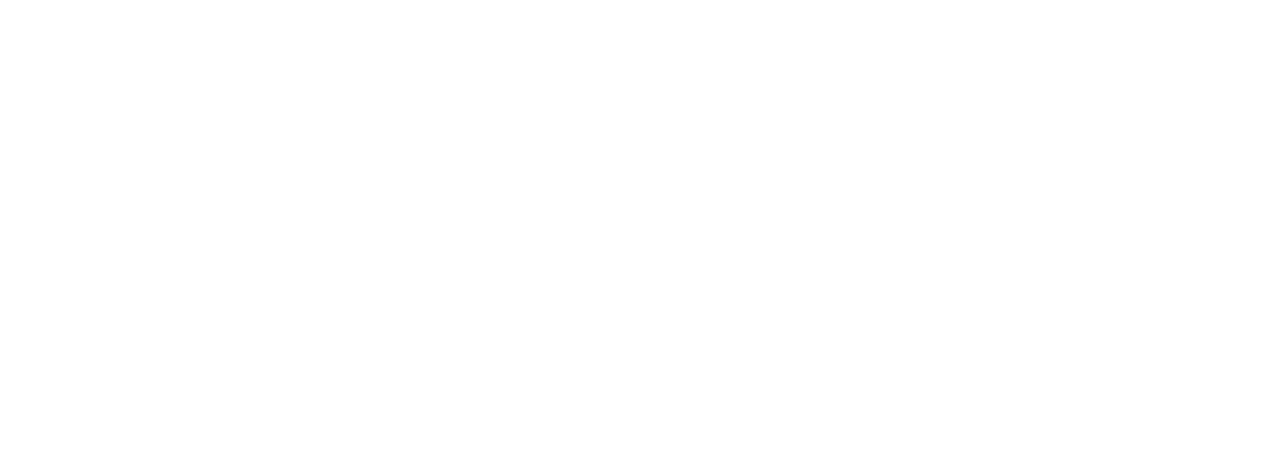What is the purpose of the image?
From the screenshot, provide a brief answer in one word or phrase.

Promotional display